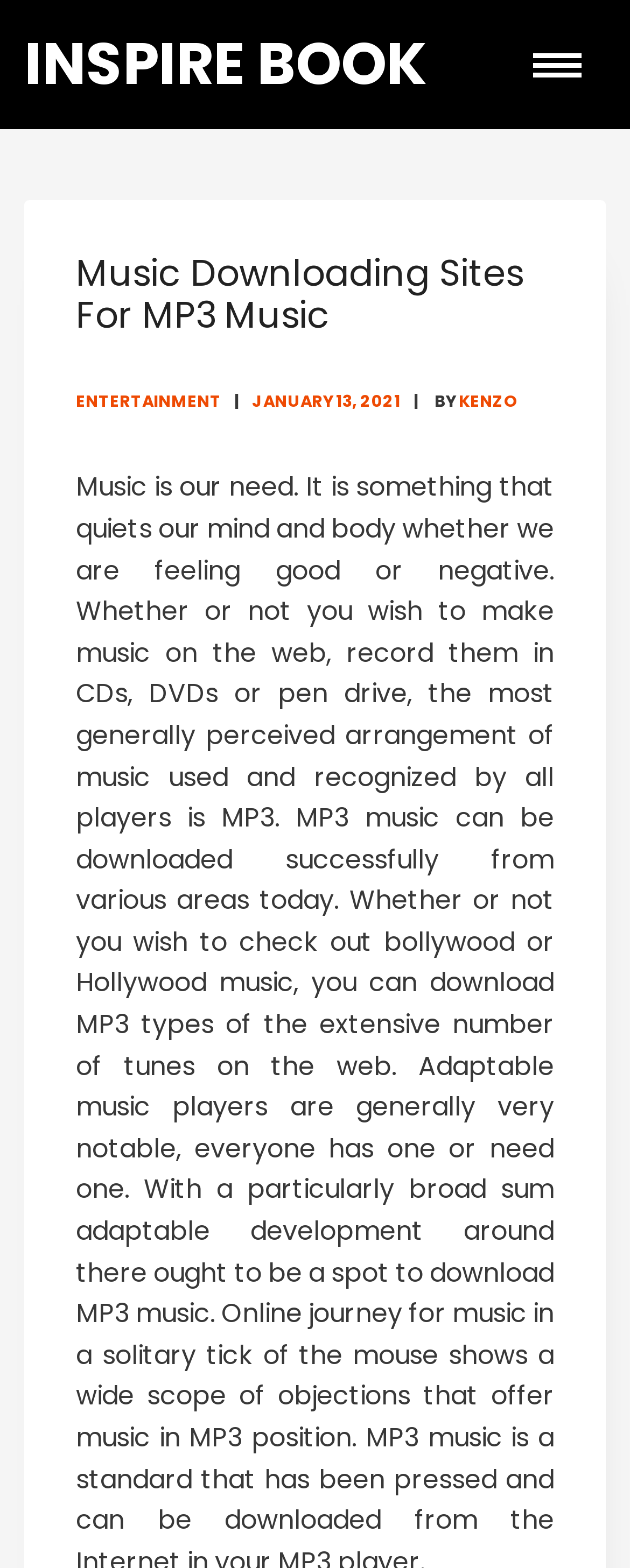Is the primary menu expanded?
Based on the image, respond with a single word or phrase.

False